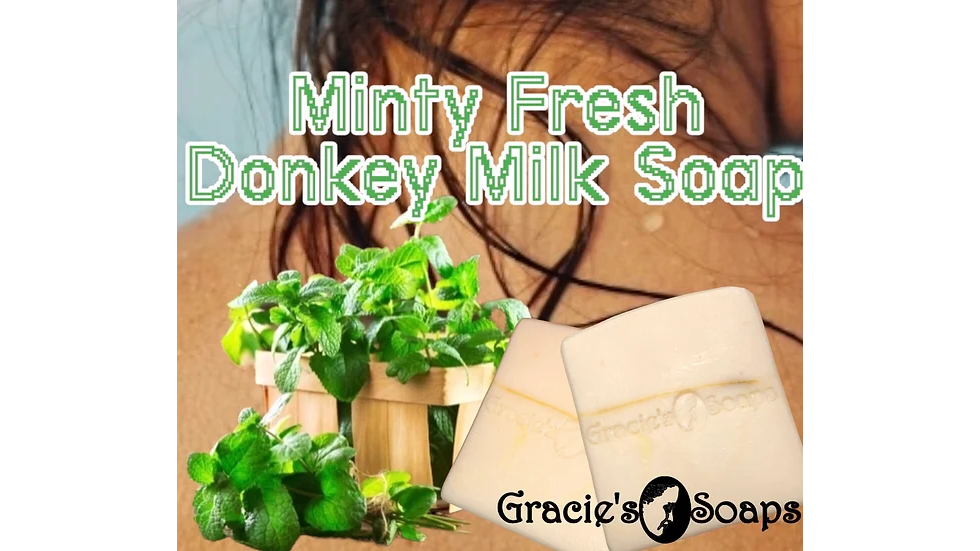Describe every detail you can see in the image.

The image showcases a vibrant and engaging advertisement for "Minty Fresh Donkey Milk Soap." Prominently displayed is the title in playful, green text that captures the essence of freshness. To the left, a lush arrangement of mint leaves in a wooden planter symbolizes the natural ingredients used in the product. In the foreground, two pieces of the handmade soap are visible, each embossed with the logo "Gracie's Soaps," highlighting the artisanal quality of the soap. The background features soft, blurred tones that evoke a soothing, skincare atmosphere, enhancing the overall appeal of this refreshing beauty product.